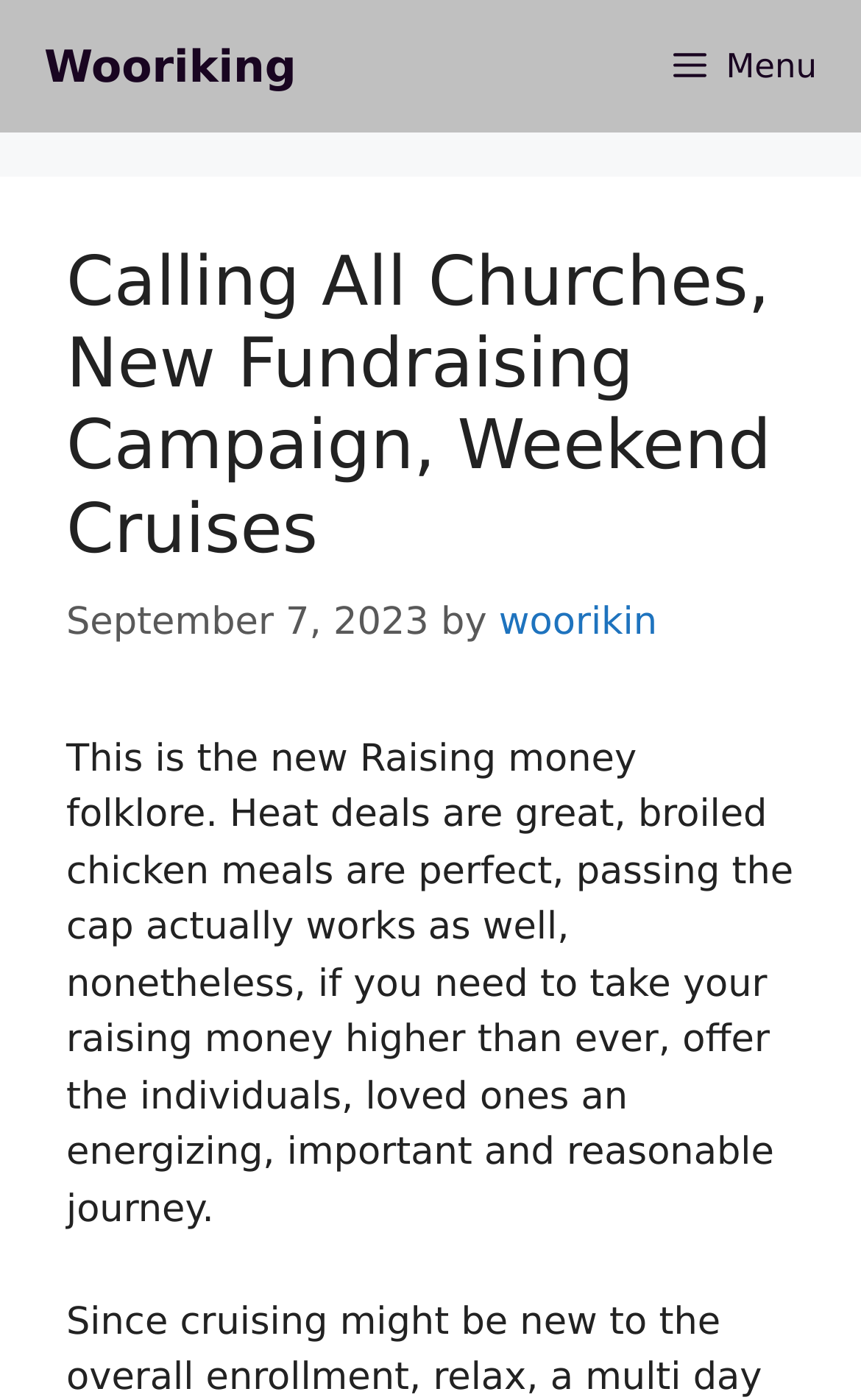What is offered to individuals and loved ones?
Answer the question with a single word or phrase by looking at the picture.

an energizing, important and reasonable journey